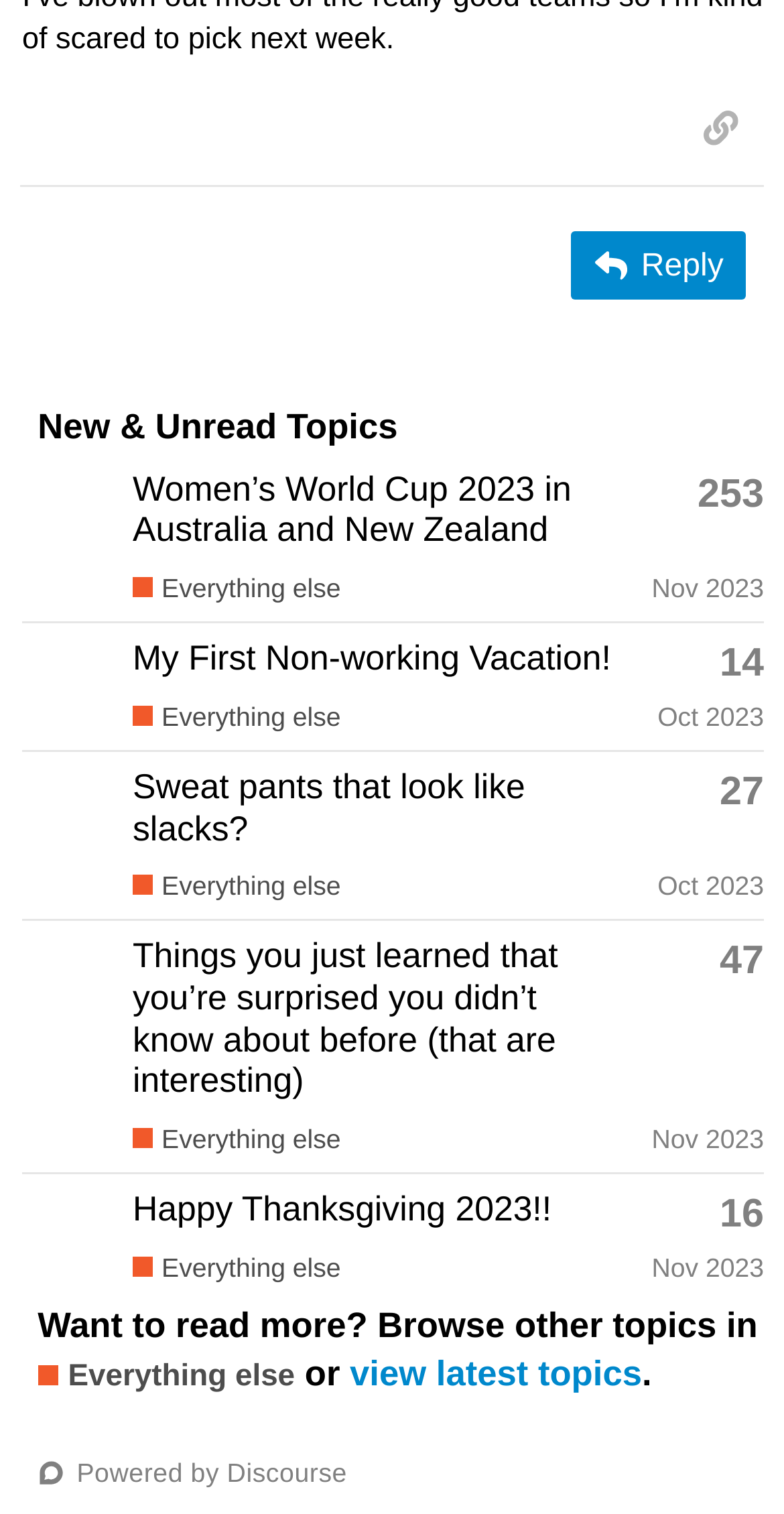Find the bounding box coordinates for the area that should be clicked to accomplish the instruction: "View latest topics".

[0.446, 0.894, 0.819, 0.921]